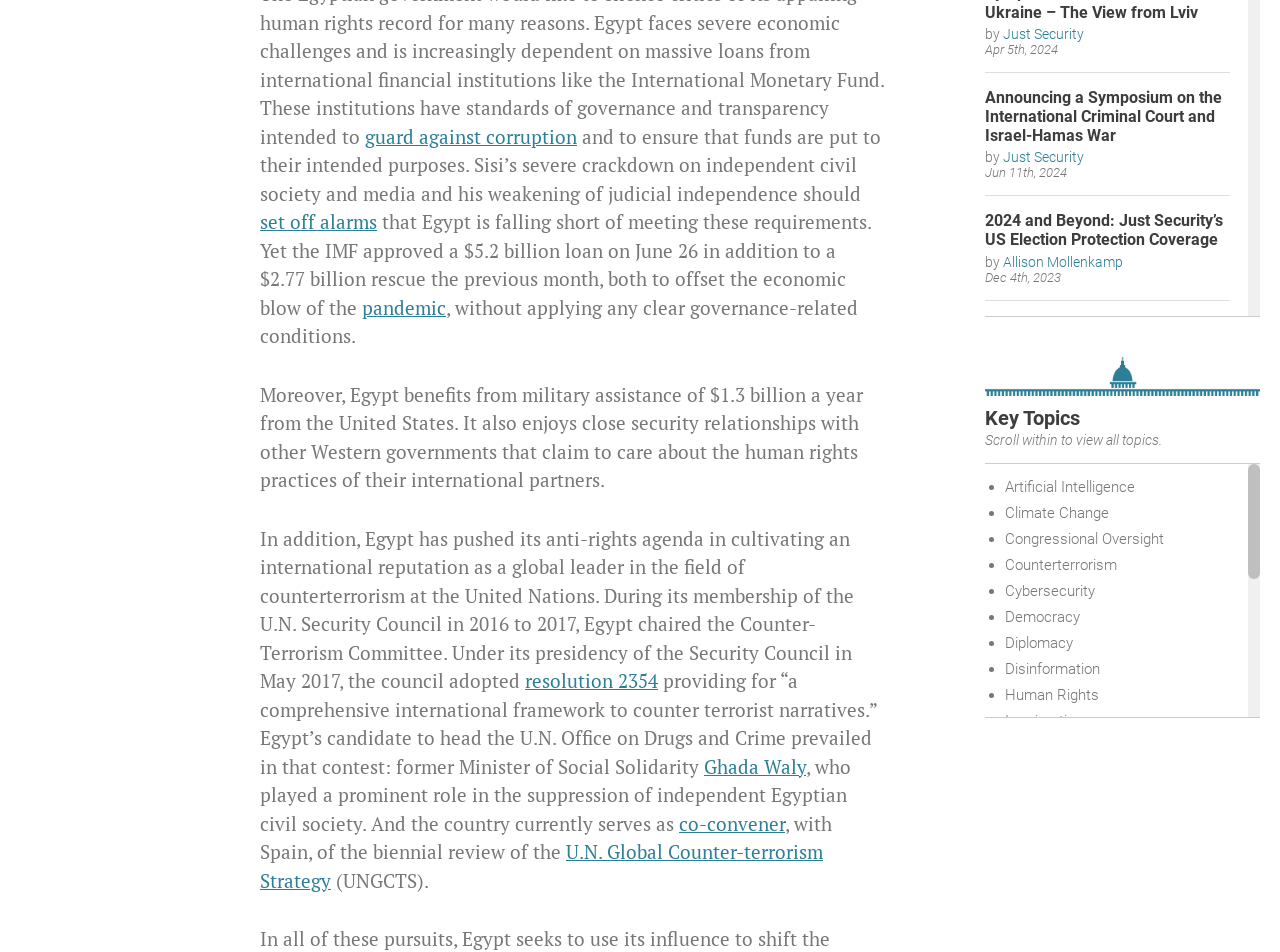Find the bounding box coordinates for the area that must be clicked to perform this action: "visit the website 'Just Security'".

[0.784, 0.027, 0.847, 0.044]